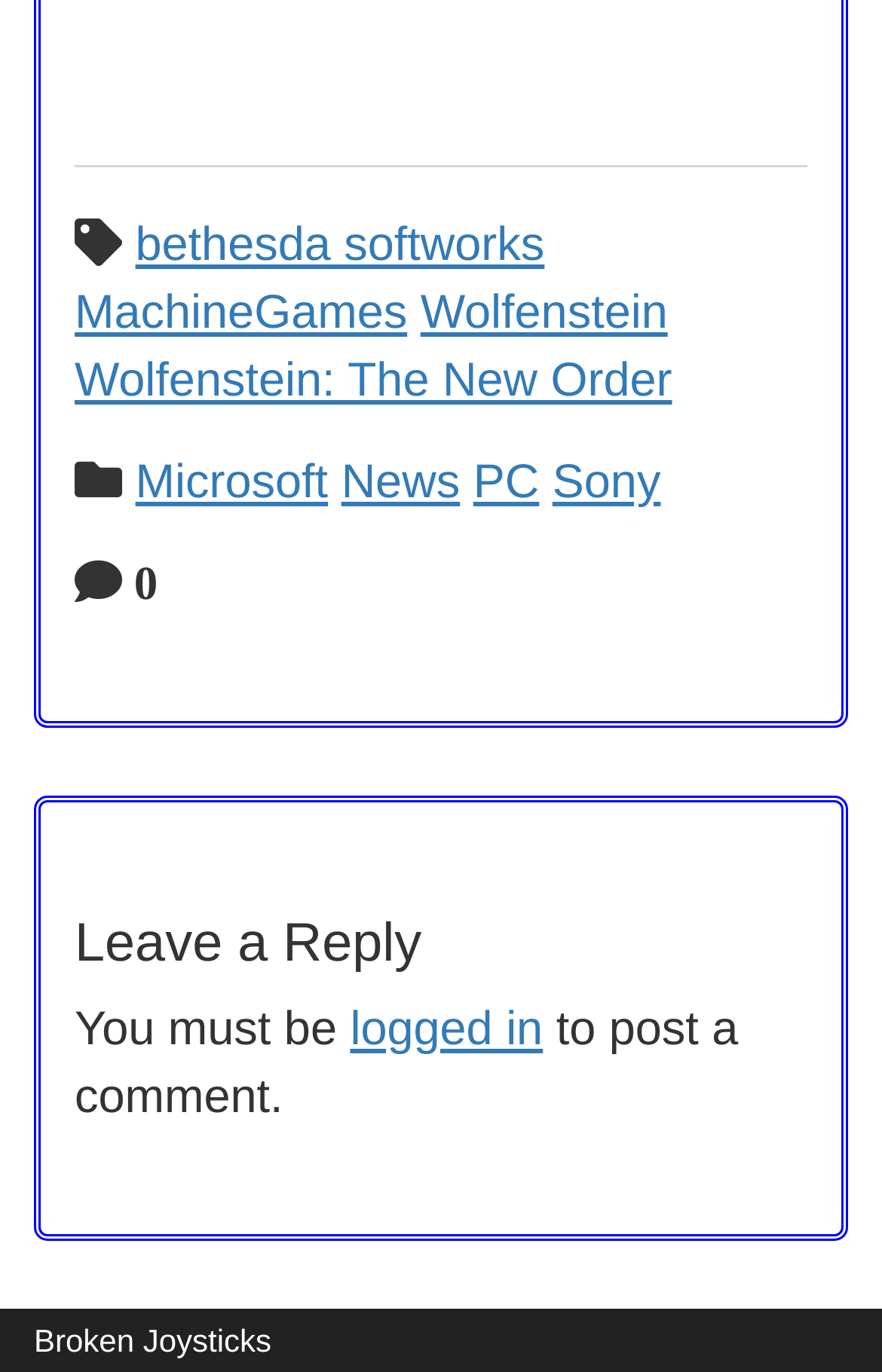What is the name of the game series?
Please provide a full and detailed response to the question.

The answer can be obtained by looking at the links on the webpage, specifically the links 'Wolfenstein' and 'Wolfenstein: The New Order', which suggest that the webpage is related to the Wolfenstein game series.